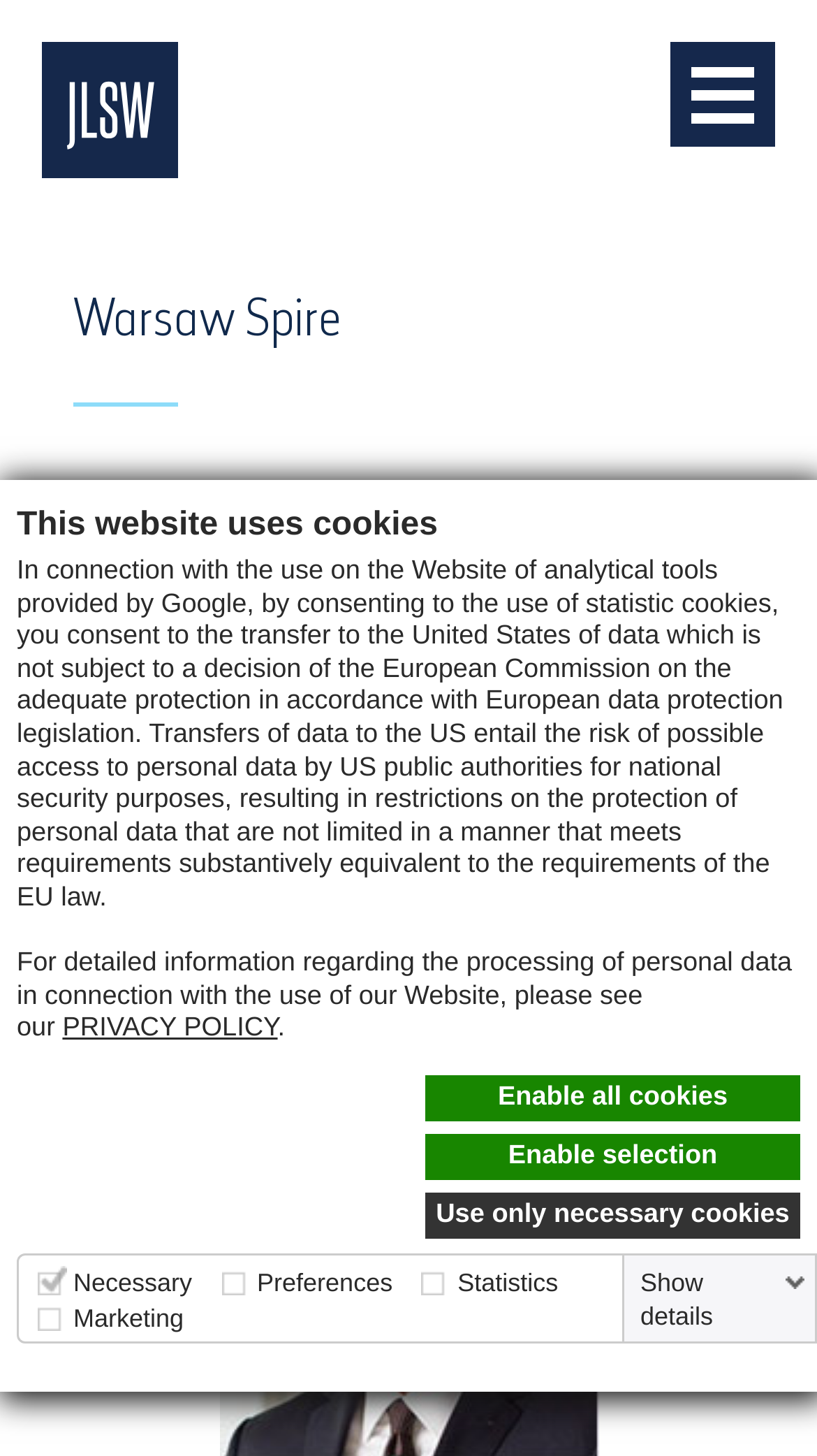Please provide a short answer using a single word or phrase for the question:
What is the role of the Head of Department?

Not specified